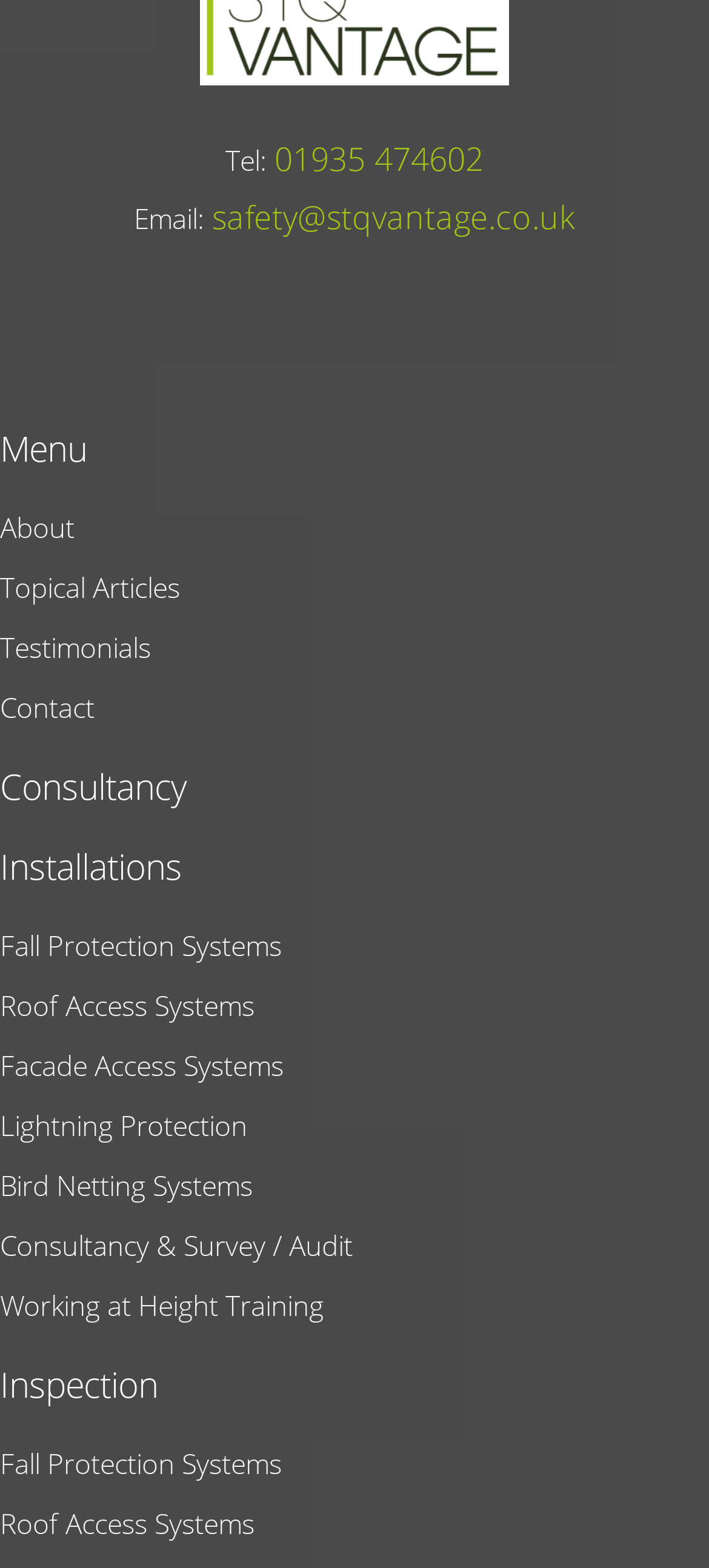Given the description of the UI element: "Roof Access Systems", predict the bounding box coordinates in the form of [left, top, right, bottom], with each value being a float between 0 and 1.

[0.0, 0.624, 0.359, 0.657]